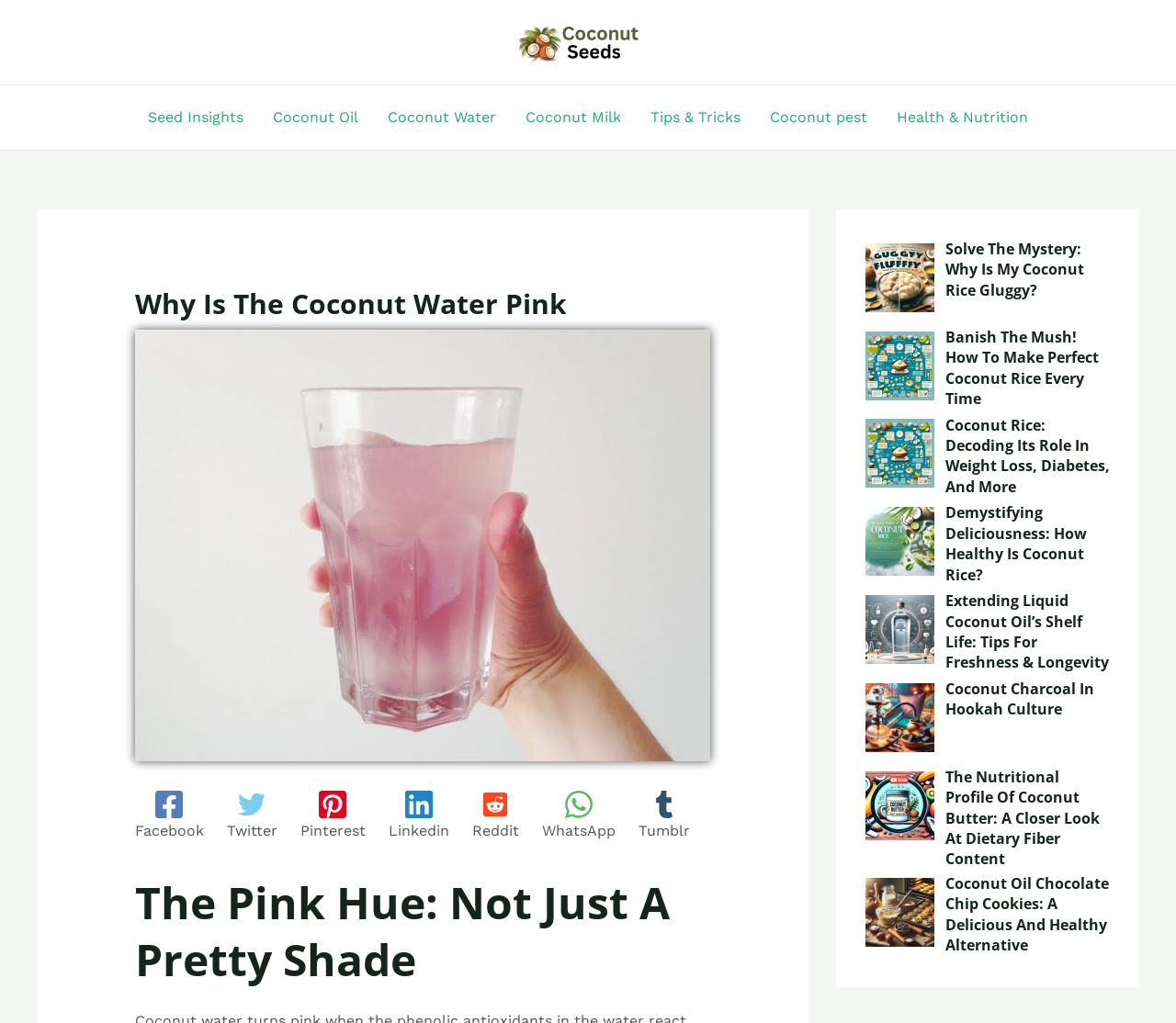What is the main topic of this webpage?
Based on the screenshot, answer the question with a single word or phrase.

Coconut